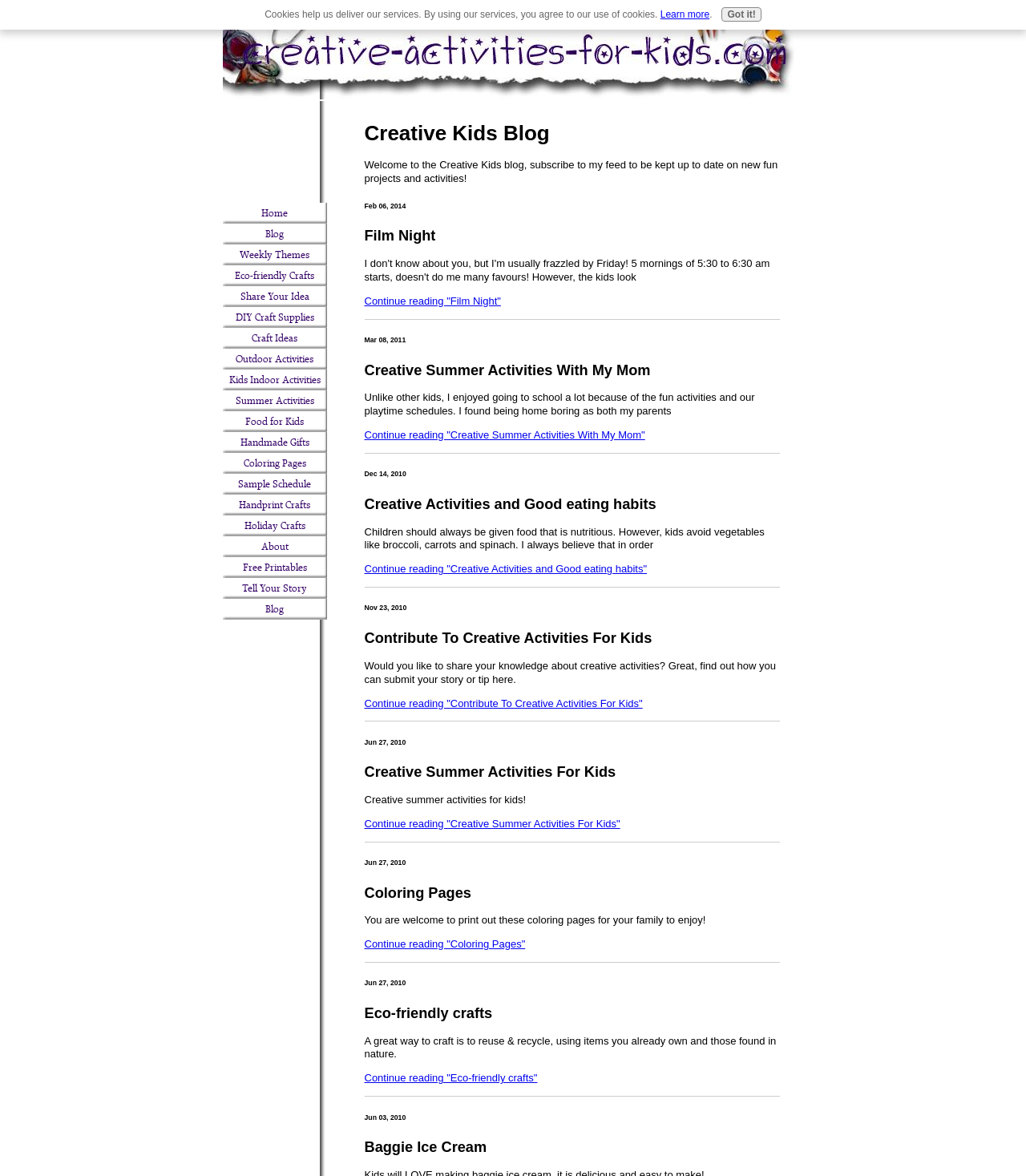Generate a thorough caption detailing the webpage content.

The webpage is a blog titled "Creative Kids Blog" that focuses on providing fun and creative activities for kids. At the top of the page, there is a heading that reads "Creative Kids Blog" and a brief welcome message that invites users to subscribe to the blog's feed.

Below the welcome message, there are several article headings and summaries, each with a "Continue reading" link. These articles appear to be blog posts, and they are dated, with the most recent post at the top. The articles have titles such as "Film Night", "Creative Summer Activities With My Mom", and "Eco-friendly crafts", and they seem to focus on various creative activities and projects that can be done with kids.

To the left of the article headings, there is a sidebar with a list of links to different categories, including "Home", "Blog", "Weekly Themes", and "Eco-friendly Crafts", among others. There is also an advertisement iframe at the top of the sidebar.

At the very bottom of the page, there is a message about cookies and a link to learn more, as well as a "Got it!" button.

Overall, the webpage appears to be a blog that provides resources and ideas for parents and caregivers who want to engage in creative activities with kids.